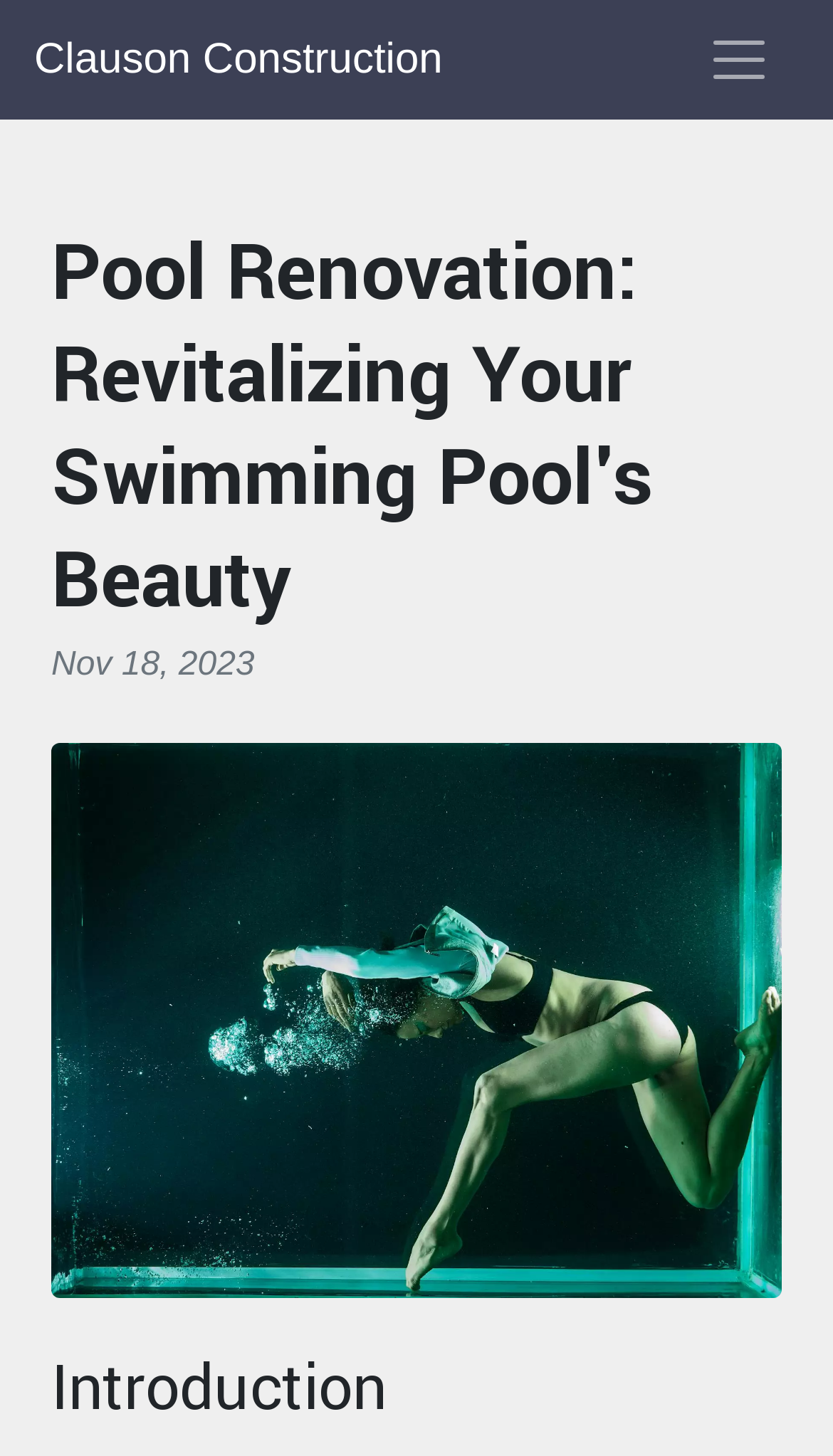Determine the bounding box coordinates for the UI element with the following description: "Clauson Construction". The coordinates should be four float numbers between 0 and 1, represented as [left, top, right, bottom].

[0.041, 0.012, 0.531, 0.07]